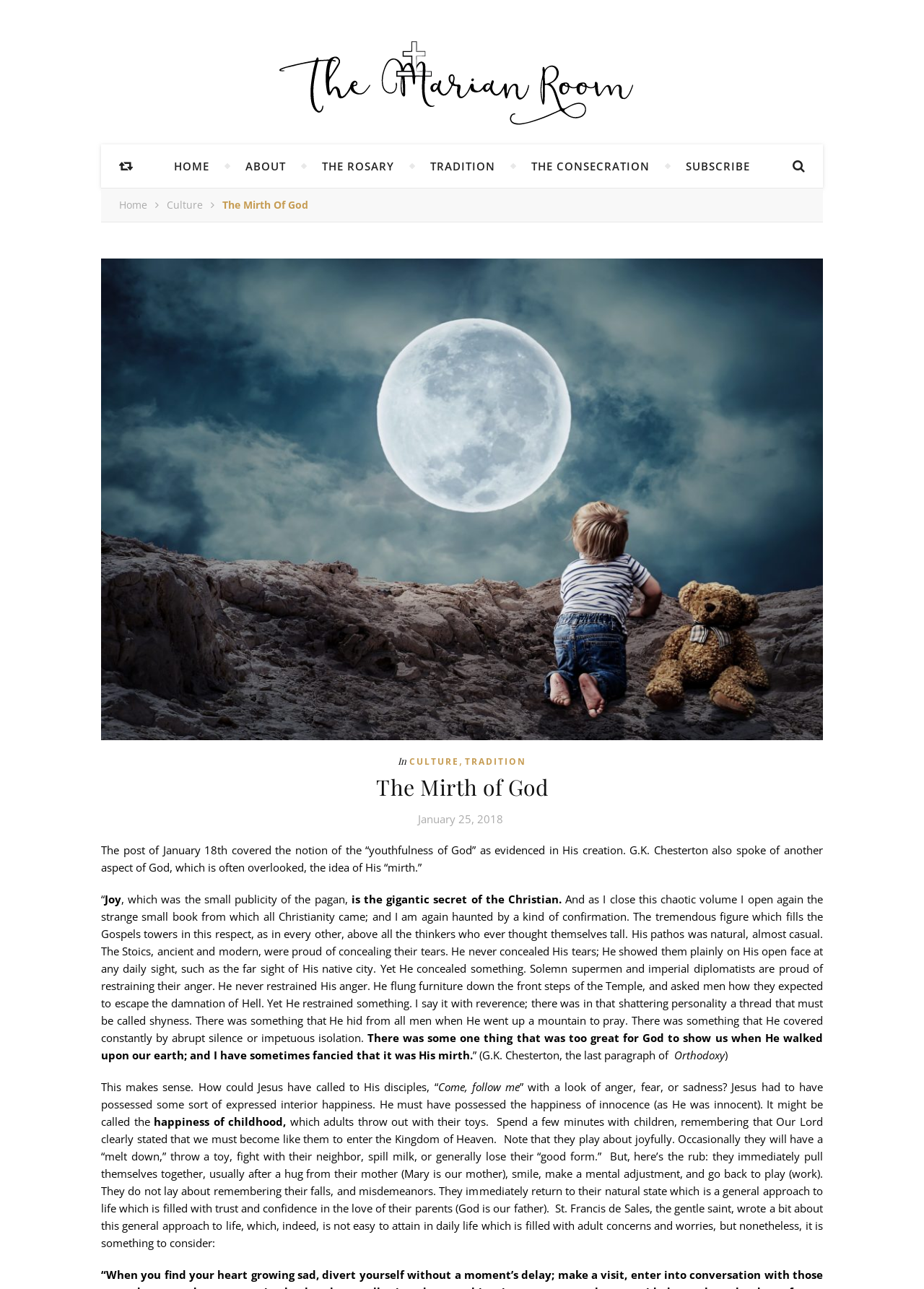Please identify the coordinates of the bounding box that should be clicked to fulfill this instruction: "Click the ABOUT link".

[0.266, 0.112, 0.309, 0.146]